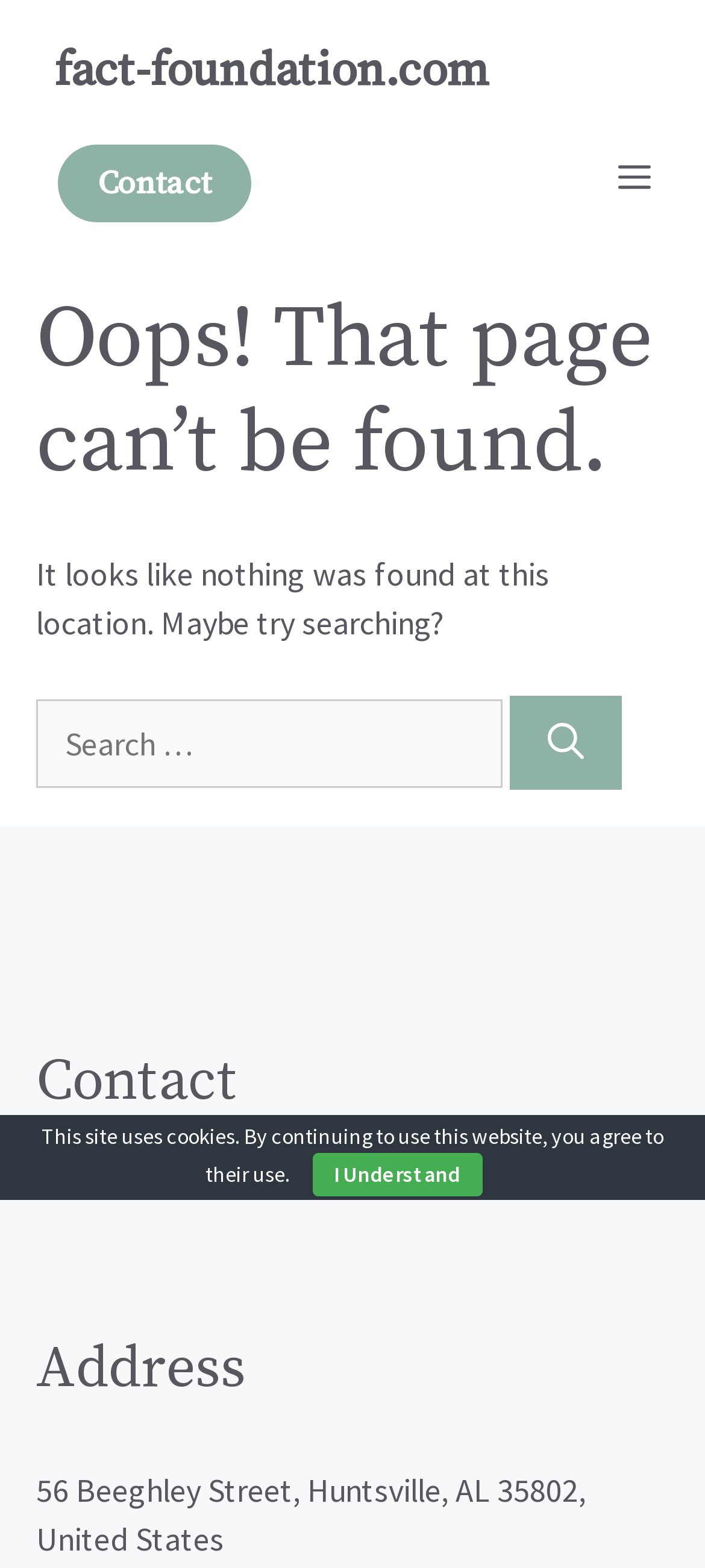Provide the text content of the webpage's main heading.

Oops! That page can’t be found.